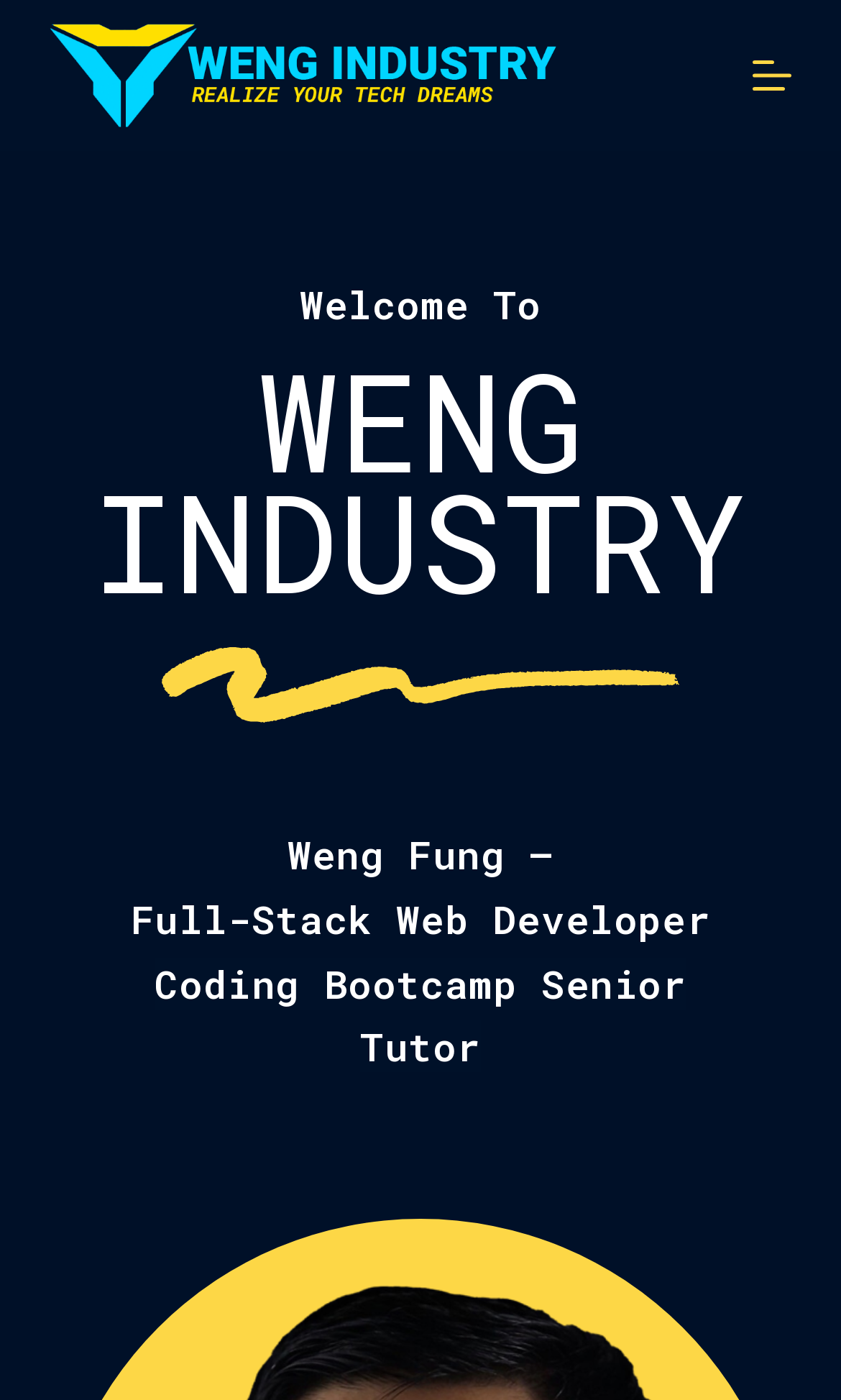What is the text above the name 'Weng Fung'?
Look at the image and construct a detailed response to the question.

The text above the name 'Weng Fung' is 'Welcome To', which is a static text element on the webpage.